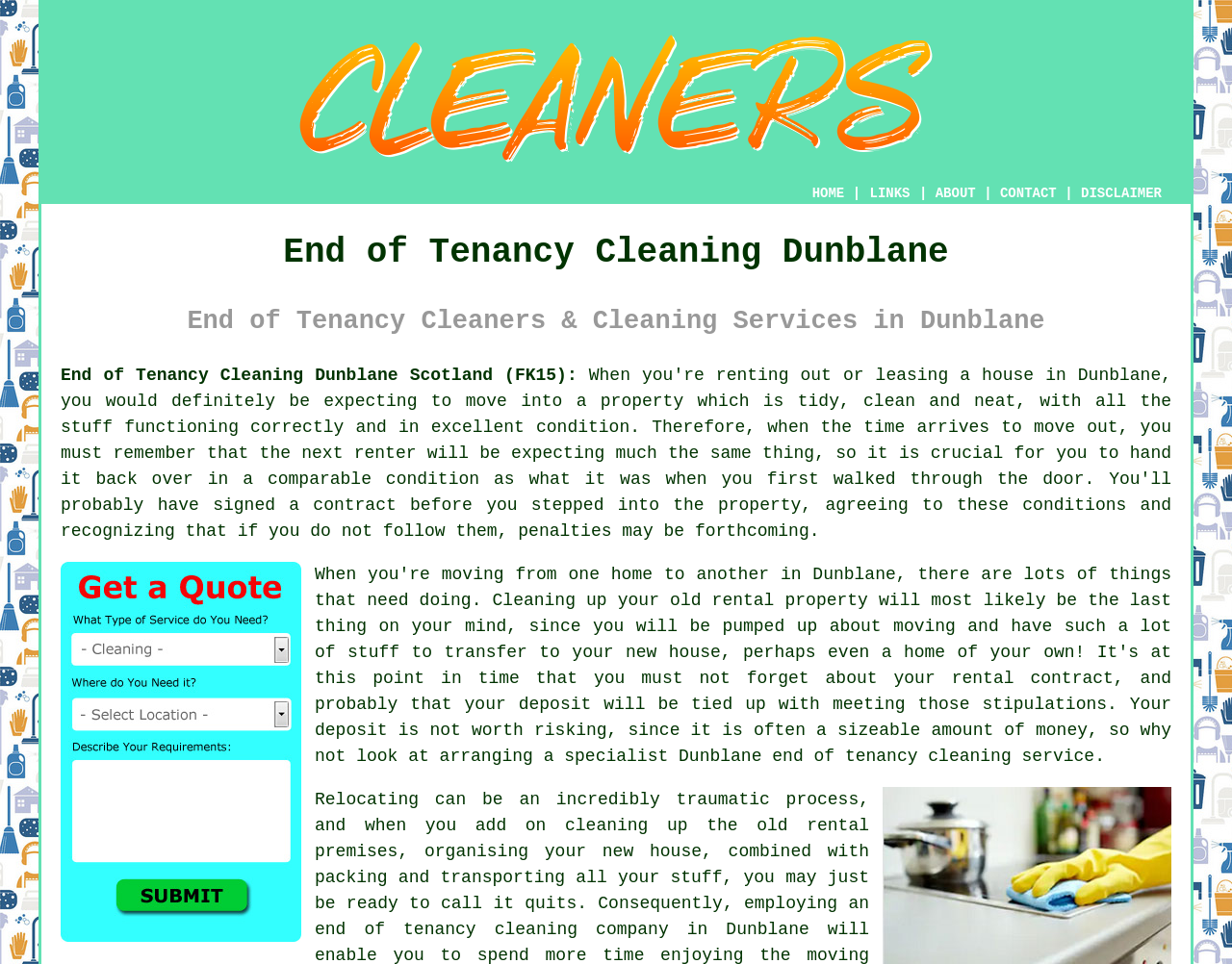Locate the bounding box coordinates of the clickable region necessary to complete the following instruction: "Click the HOME link". Provide the coordinates in the format of four float numbers between 0 and 1, i.e., [left, top, right, bottom].

[0.659, 0.193, 0.685, 0.209]